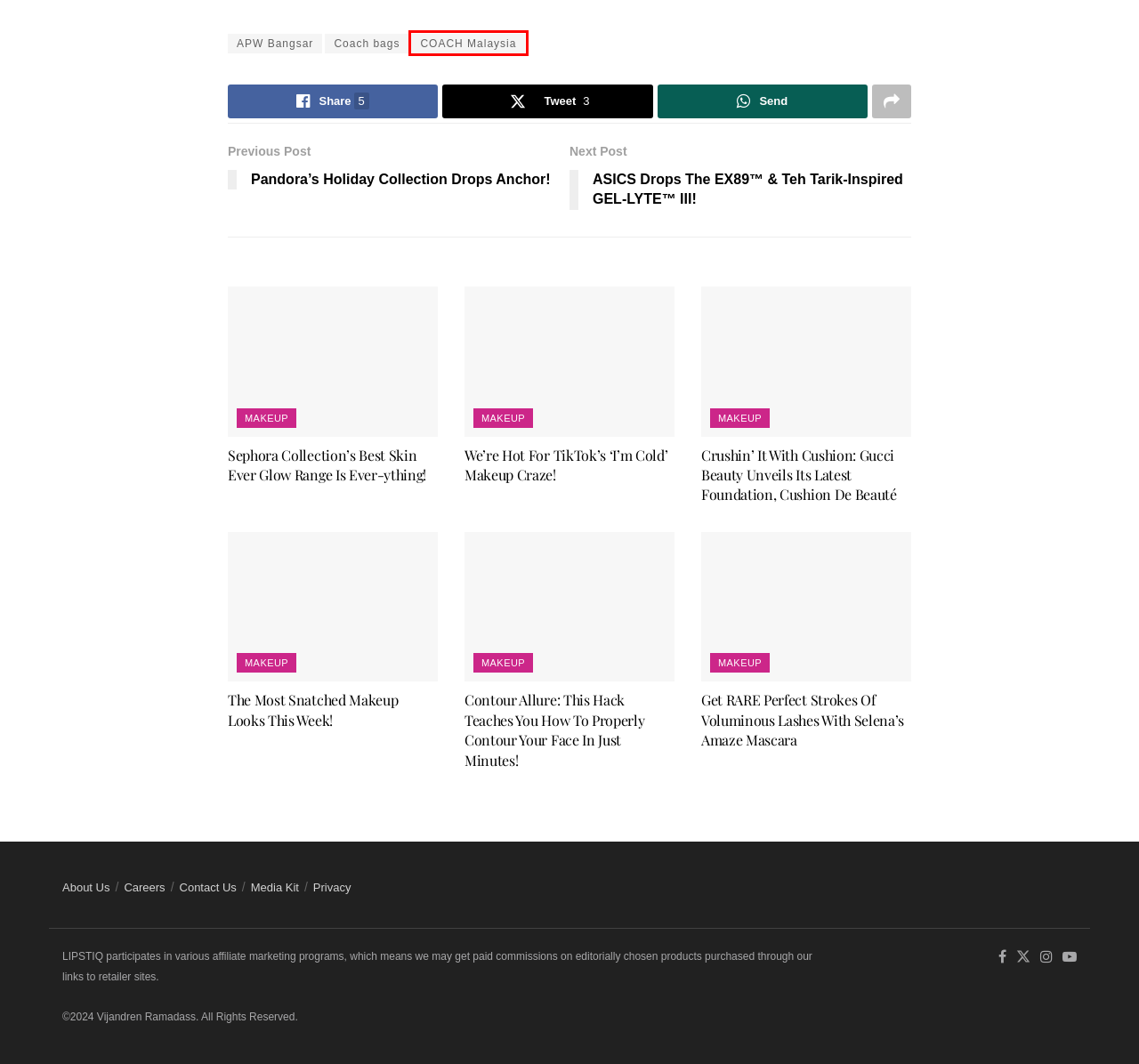Given a screenshot of a webpage with a red bounding box highlighting a UI element, choose the description that best corresponds to the new webpage after clicking the element within the red bounding box. Here are your options:
A. COACH Malaysia Archives – LIPSTIQ
B. Job Openings – Lowyat Media Group
C. The Most Snatched Makeup Looks This Week! – LIPSTIQ
D. Get RARE Perfect Strokes Of Voluminous Lashes With Selena's Amaze Mascara – LIPSTIQ
E. Contact Us – LIPSTIQ
F. APW Bangsar Archives – LIPSTIQ
G. We're Hot For TikTok's 'I'm Cold' Makeup Craze! – LIPSTIQ
H. Coach bags Archives – LIPSTIQ

A